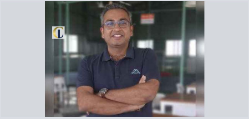Describe all elements and aspects of the image.

The image features a man smiling confidently with his arms crossed, set against a blurred background that suggests an indoor space. This composition conveys a sense of professionalism and approachability, potentially reflecting his entrepreneurial spirit. The context of the image likely relates to the article titled "Parseable Secures S$2.75 Million Investment in the Seed Round," highlighting advancements in investment and growth within the startup ecosystem. This portrayal could symbolize the visionary leadership that is often at the forefront of securing funding and driving innovation.